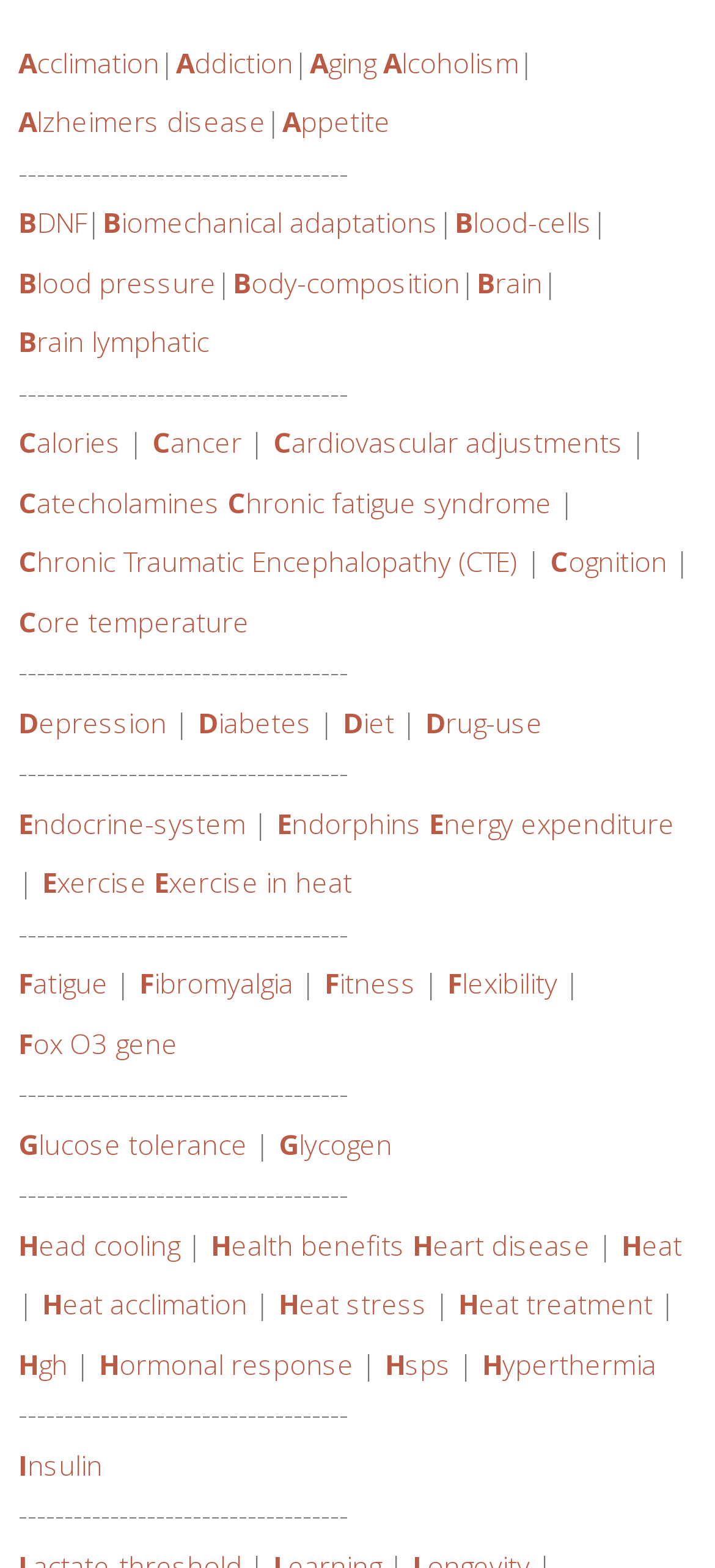How are the topics separated on the webpage?
Look at the screenshot and give a one-word or phrase answer.

By horizontal lines